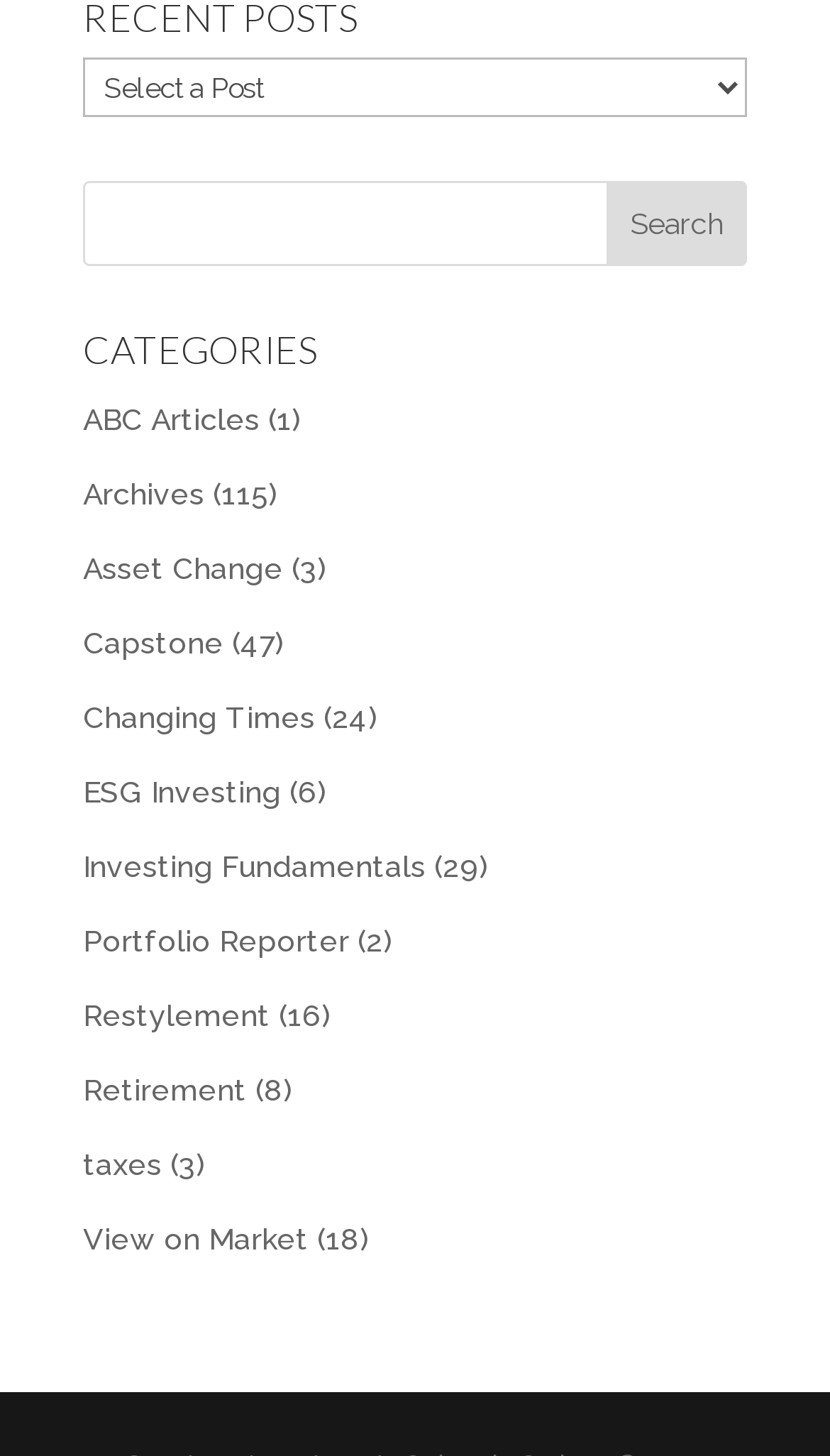What categories are available on this webpage?
Please answer the question as detailed as possible.

The webpage has a section labeled 'CATEGORIES' which lists multiple categories such as 'ABC Articles', 'Archives', 'Asset Change', and so on. These categories are links, suggesting that they lead to different sections or pages on the website.